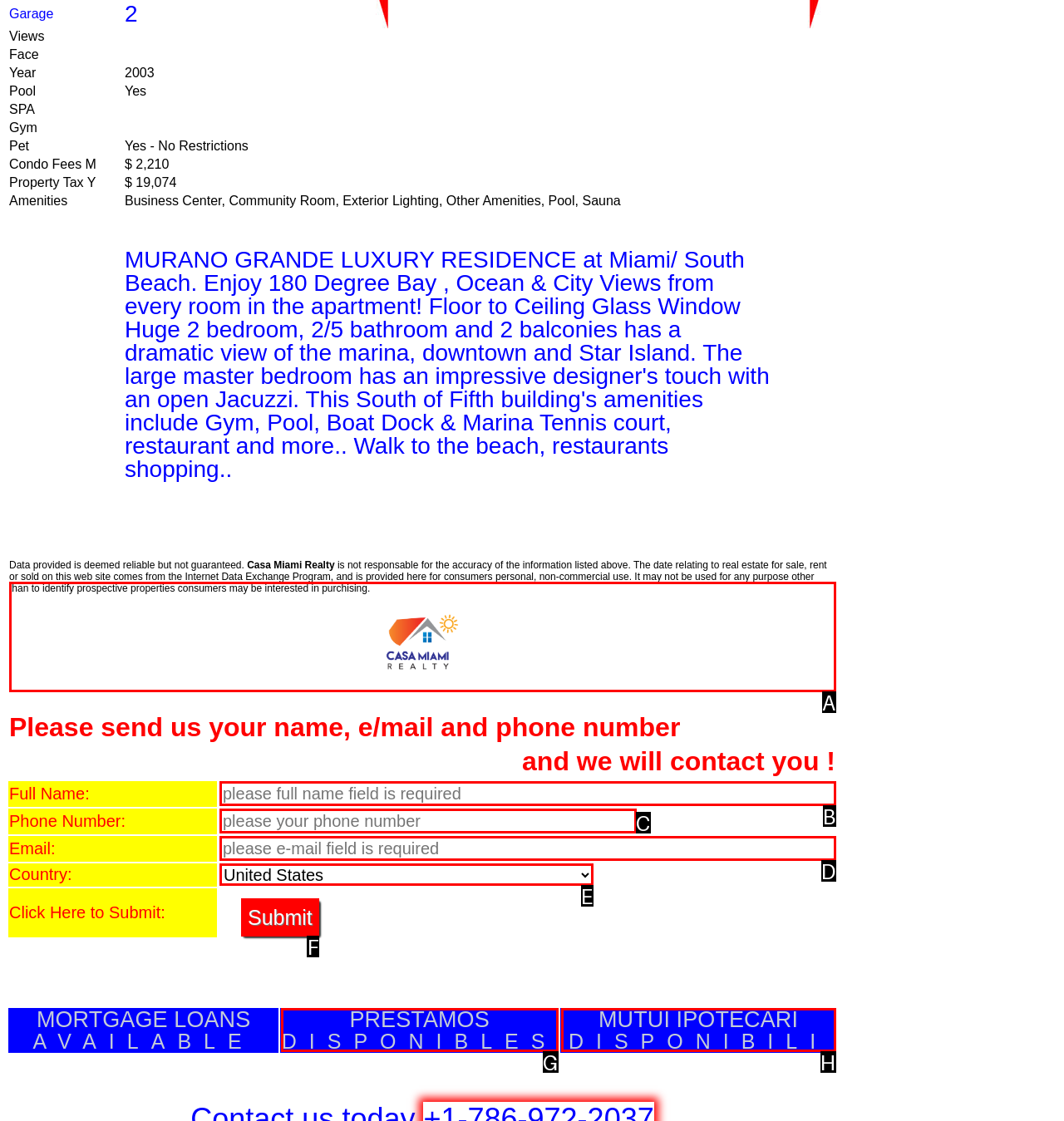Identify the option that corresponds to the description: name="phone" placeholder="please your phone number". Provide only the letter of the option directly.

C